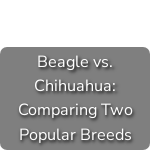What is the topic of the related articles?
Provide a detailed answer to the question, using the image to inform your response.

The image is positioned within a section that likely links to related articles, highlighting the ongoing interest in understanding various dog breeds and their unique traits, which implies that the topic of the related articles is dog breeds.